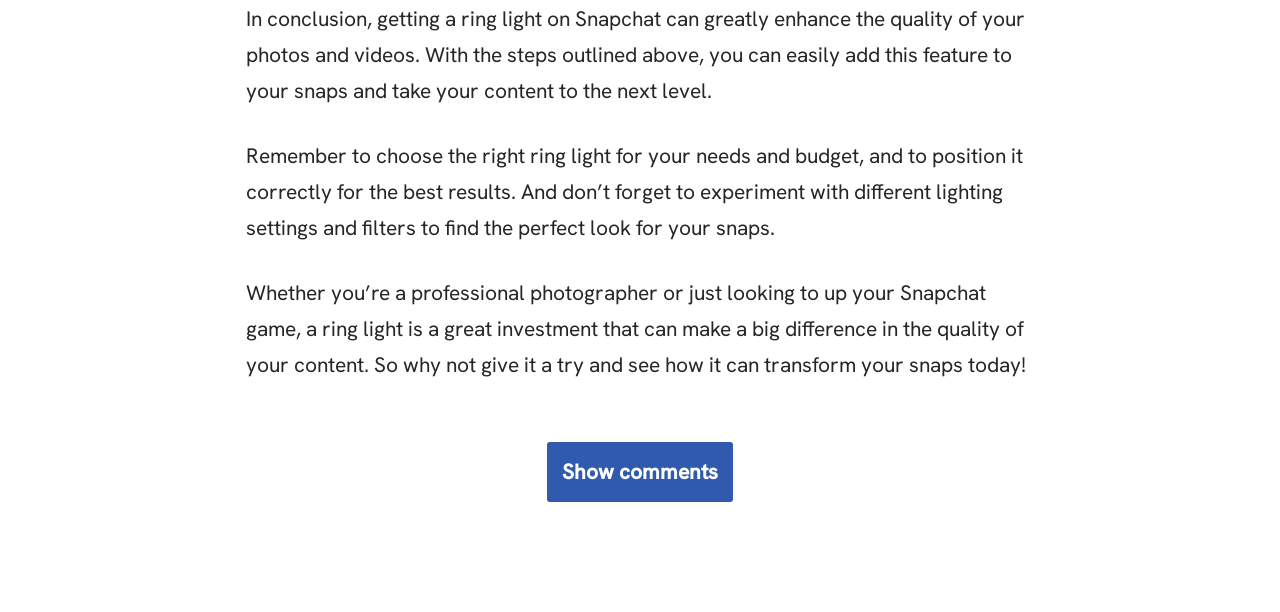Given the element description: "Show comments", predict the bounding box coordinates of the UI element it refers to, using four float numbers between 0 and 1, i.e., [left, top, right, bottom].

[0.427, 0.723, 0.573, 0.82]